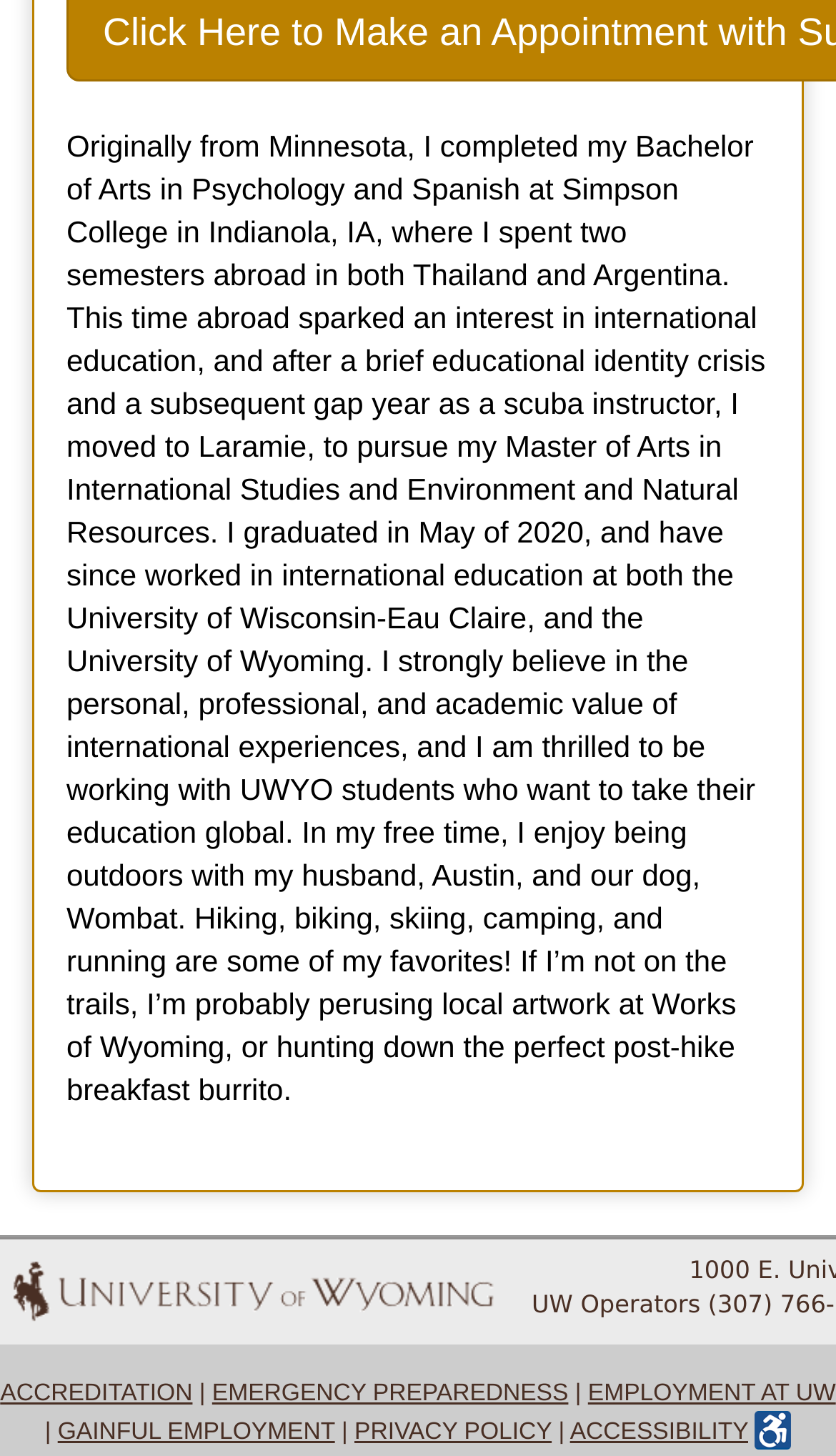What is the logo at the top of the page?
Could you answer the question with a detailed and thorough explanation?

The logo at the top of the page can be identified by looking at the image element with ID 71, which is described as 'UW Steamboat Logo'.